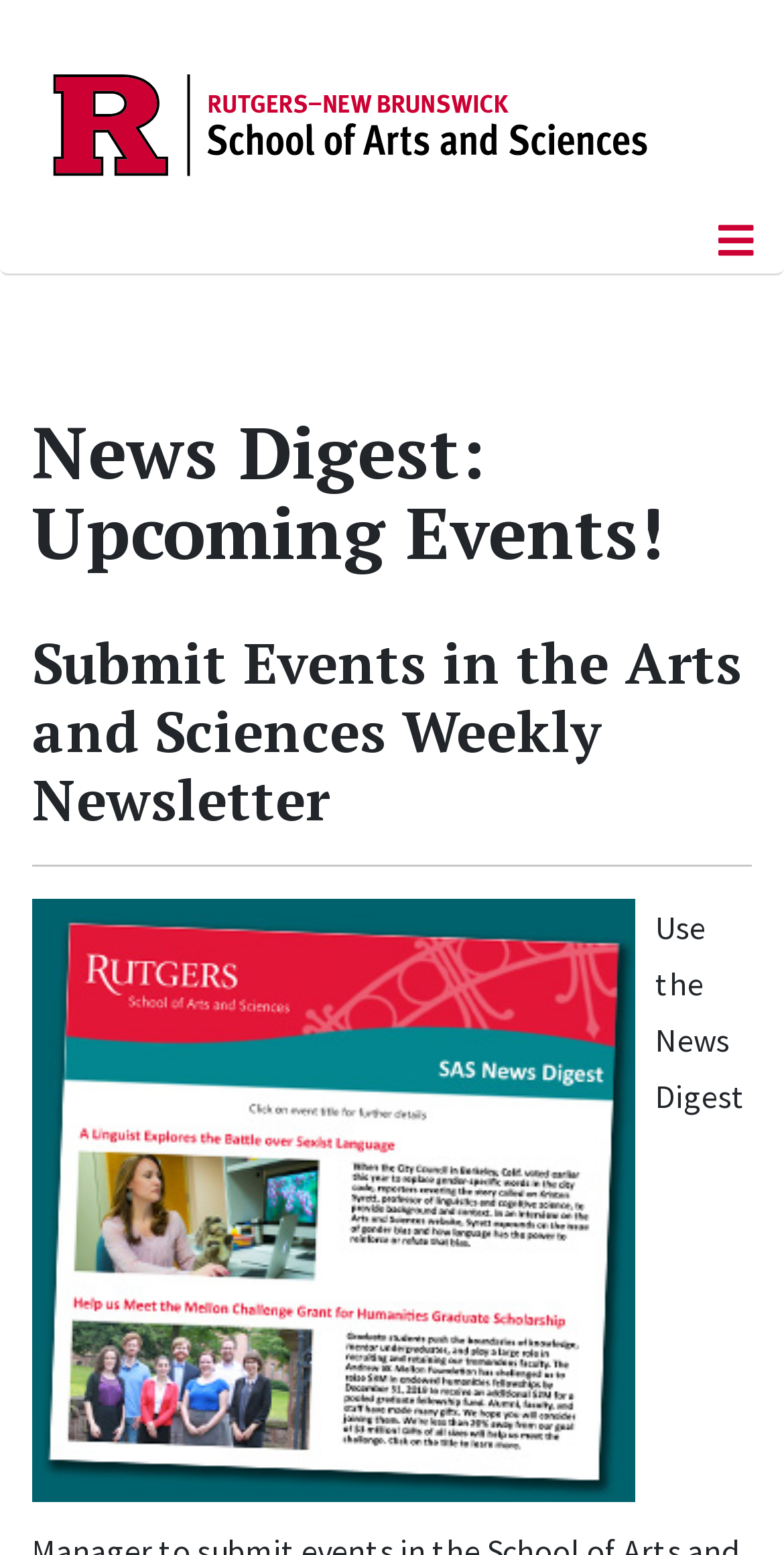What is the orientation of the separator?
Please provide a single word or phrase answer based on the image.

Horizontal